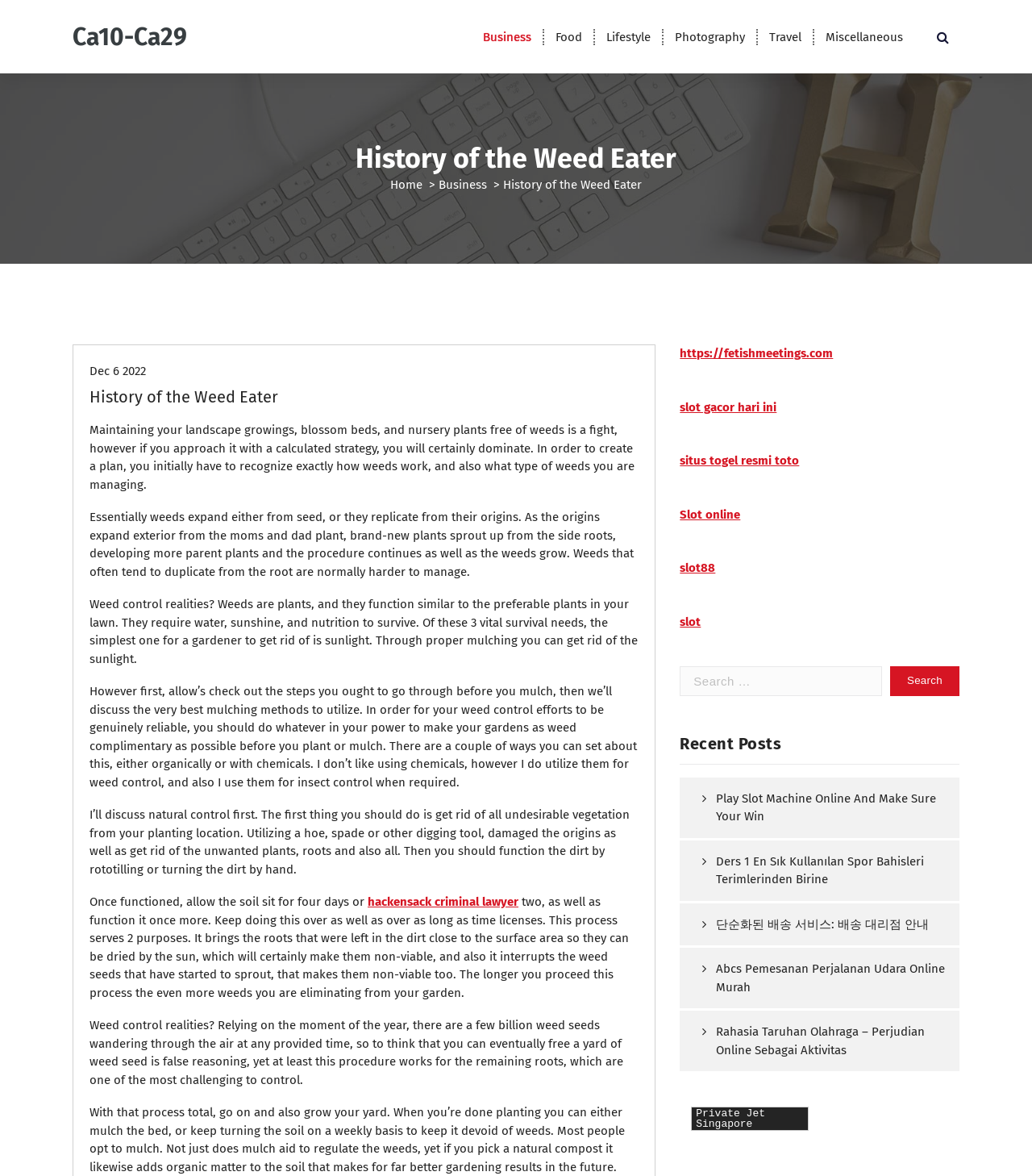Pinpoint the bounding box coordinates for the area that should be clicked to perform the following instruction: "Visit the 'Business' page".

[0.455, 0.016, 0.527, 0.046]